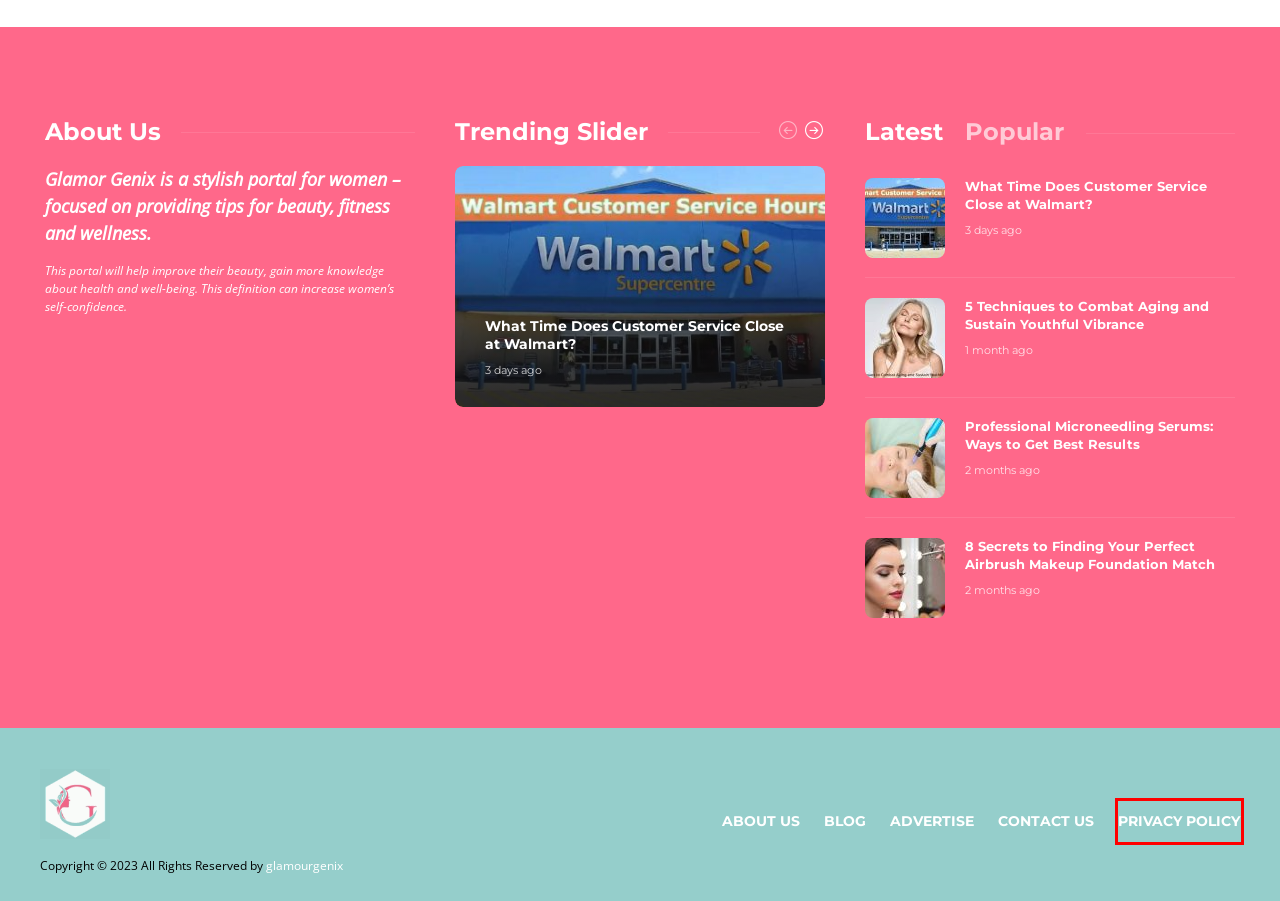You have a screenshot of a webpage where a red bounding box highlights a specific UI element. Identify the description that best matches the resulting webpage after the highlighted element is clicked. The choices are:
A. Blog - Glamour Genix
B. CBD OIL Write For Us CBD OIL Guest Blog Submission
C. What Time Does Customer Service Close at Walmart?
D. Privacy Policy - Glamour Genix
E. Products Archives - Glamour Genix
F. 8 Secrets to Finding Your Perfect Airbrush Makeup Foundation Match
G. 5 Techniques to Combat Aging and Sustain Youthful Vibrance
H. Blackheads Write For Us, Contribute or Submit Post

D